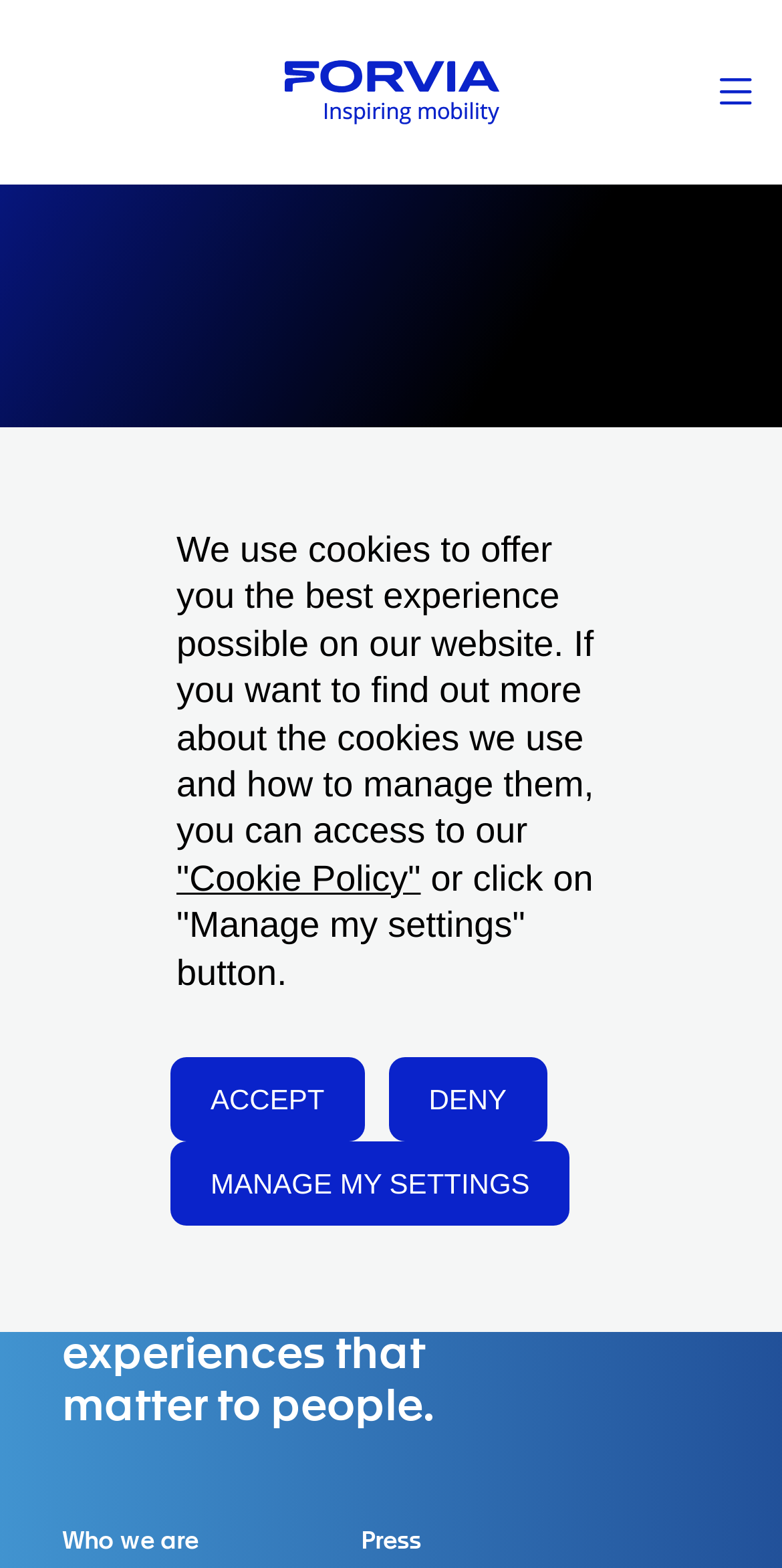What is the language of the webpage?
Based on the image, respond with a single word or phrase.

English